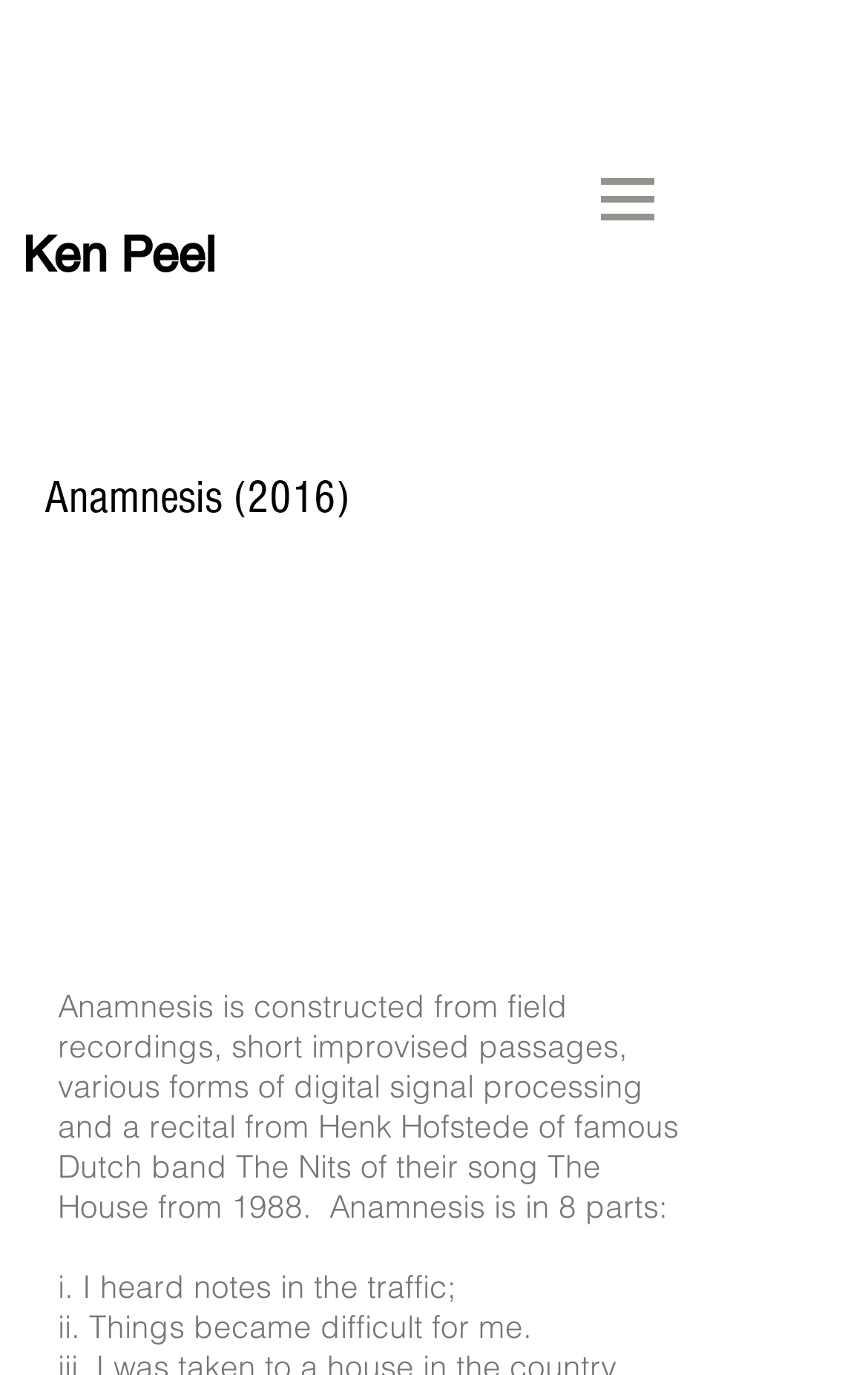How many parts does Anamnesis consist of?
Please ensure your answer to the question is detailed and covers all necessary aspects.

The answer can be found by reading the StaticText element that describes Anamnesis, which states that 'Anamnesis is in 8 parts:'.